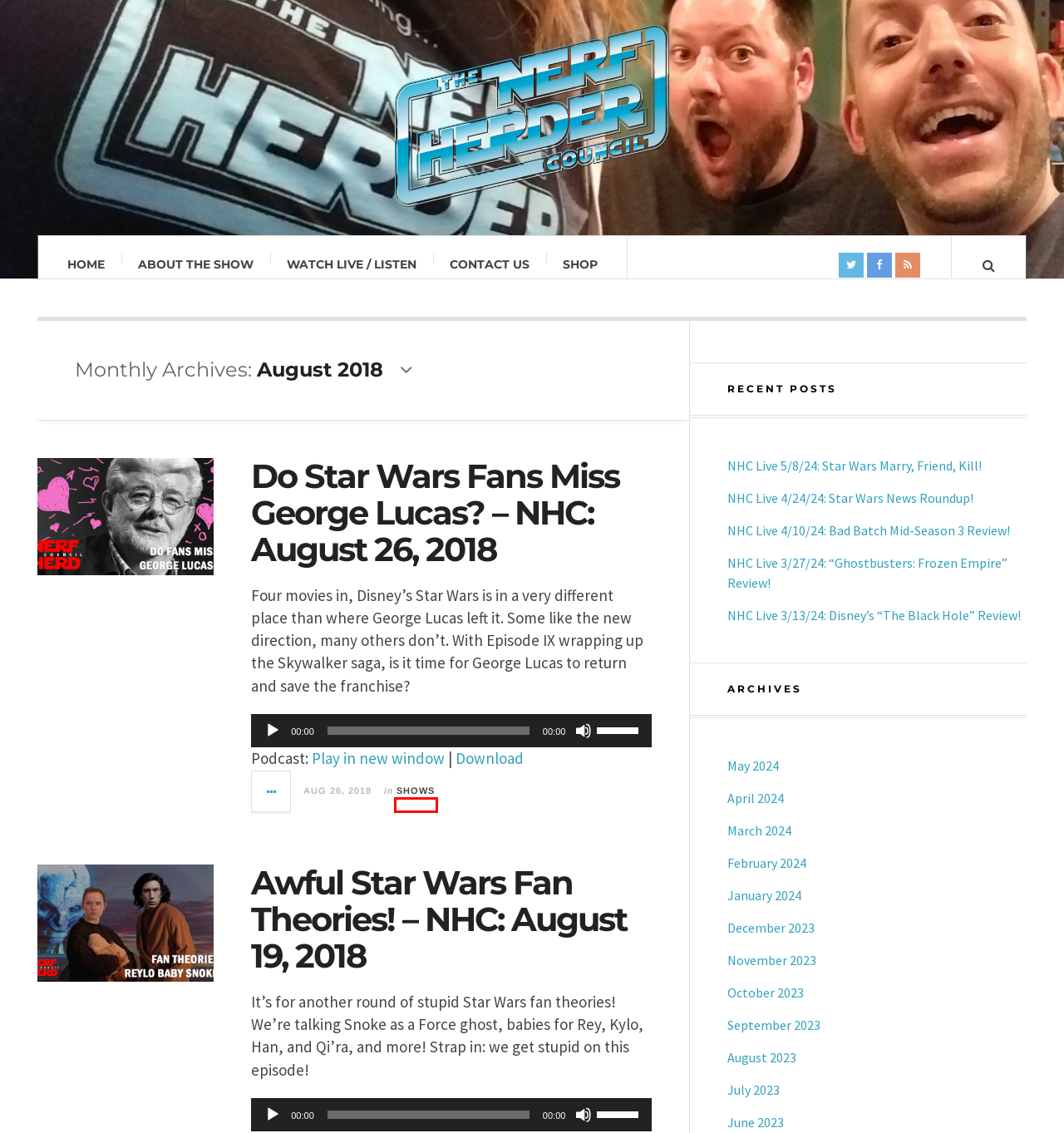You have a screenshot of a webpage with a red bounding box around an element. Select the webpage description that best matches the new webpage after clicking the element within the red bounding box. Here are the descriptions:
A. January 2024 – The Nerfherder Council
B. August 2023 – The Nerfherder Council
C. March 2024 – The Nerfherder Council
D. NHC Live 3/27/24: “Ghostbusters: Frozen Empire” Review! – The Nerfherder Council
E. Shows – The Nerfherder Council
F. NHC Live 3/13/24: Disney’s “The Black Hole” Review! – The Nerfherder Council
G. July 2023 – The Nerfherder Council
H. Contact Us – The Nerfherder Council

E